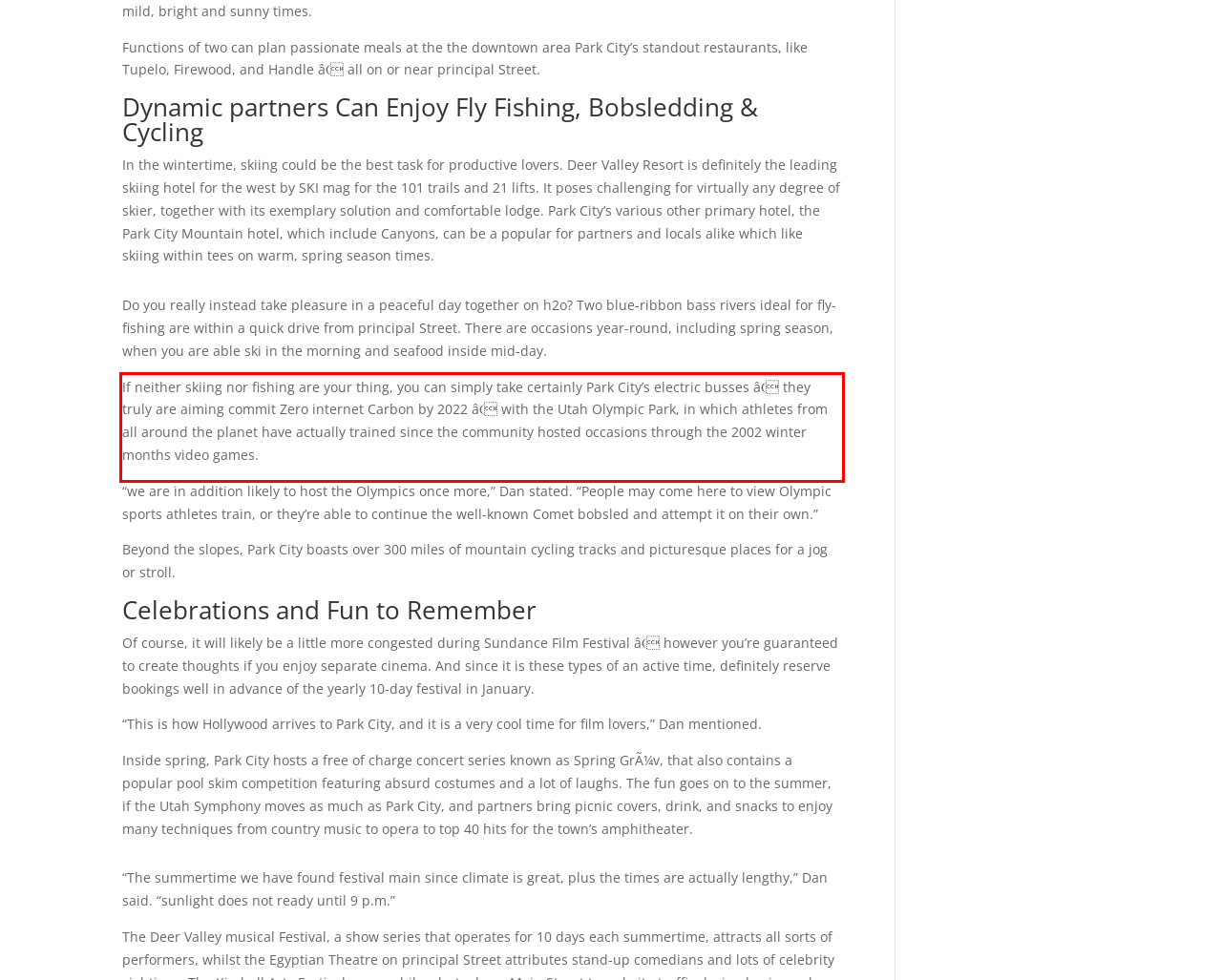From the provided screenshot, extract the text content that is enclosed within the red bounding box.

If neither skiing nor fishing are your thing, you can simply take certainly Park City’s electric busses â they truly are aiming commit Zero internet Carbon by 2022 â with the Utah Olympic Park, in which athletes from all around the planet have actually trained since the community hosted occasions through the 2002 winter months video games.